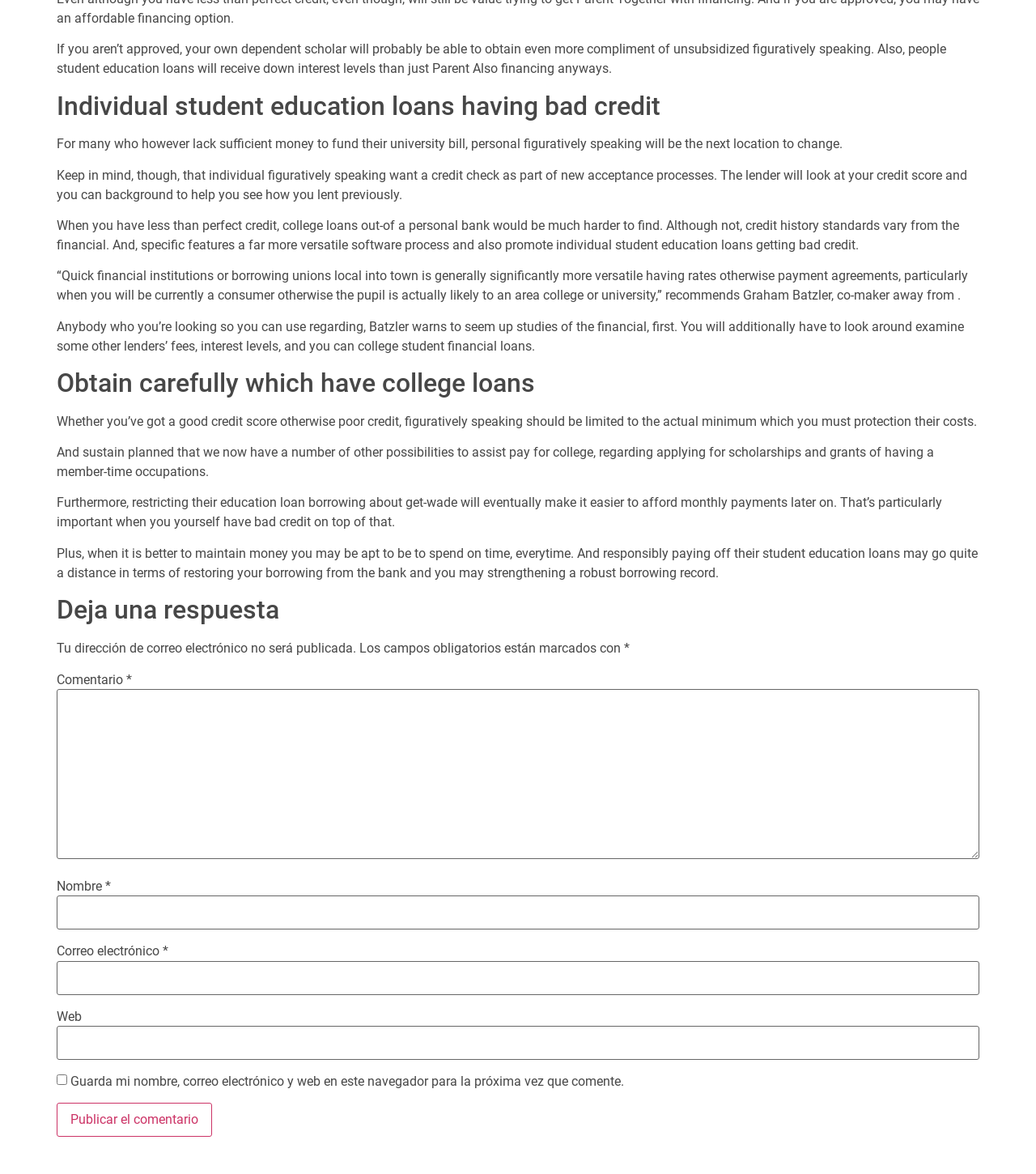What is required to submit a comment on this webpage?
Utilize the image to construct a detailed and well-explained answer.

To submit a comment on this webpage, users are required to fill in their name, email address, and comment, and can optionally provide their website URL.